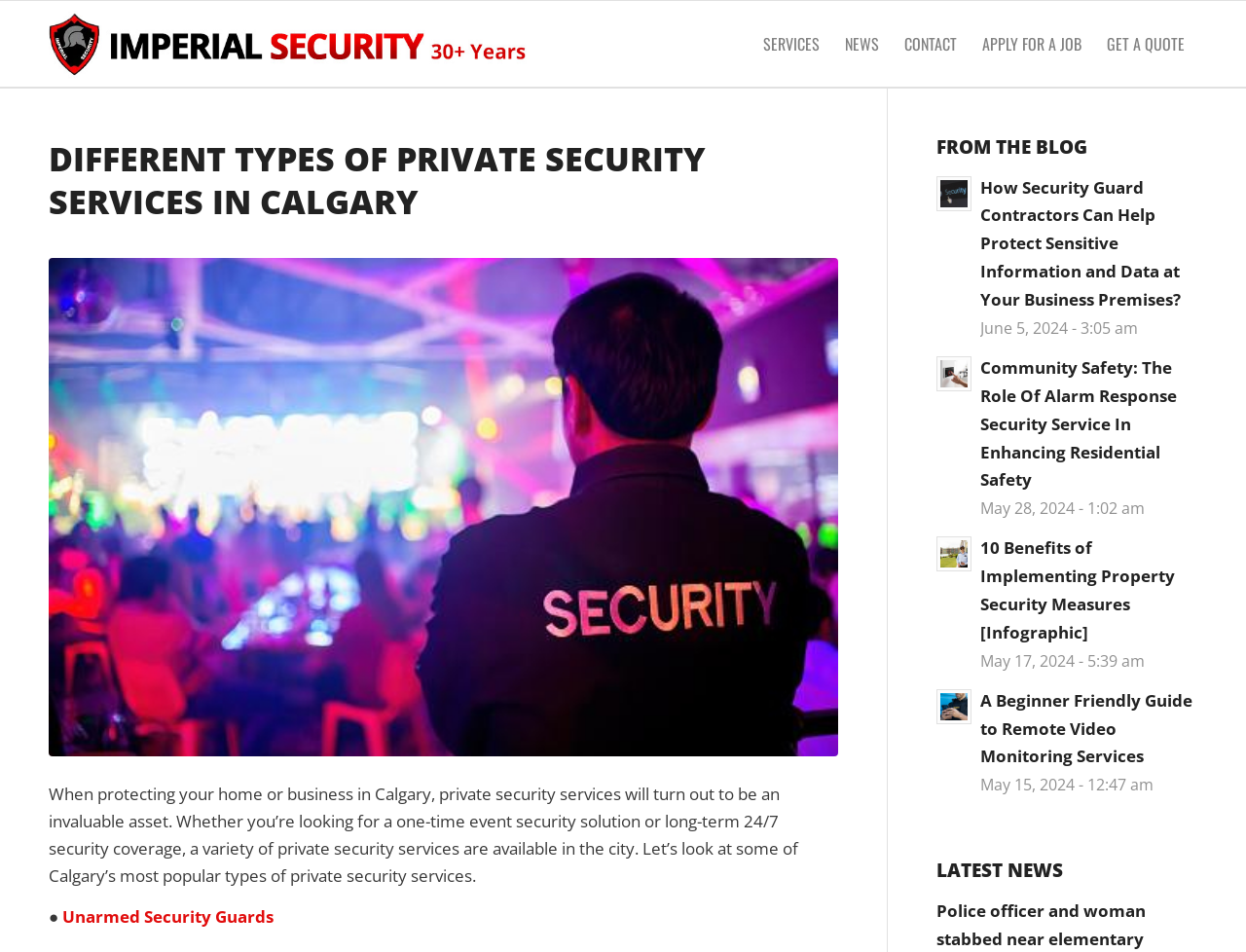Locate the bounding box coordinates of the element that should be clicked to execute the following instruction: "Click on Security Guard Services".

[0.039, 0.001, 0.424, 0.091]